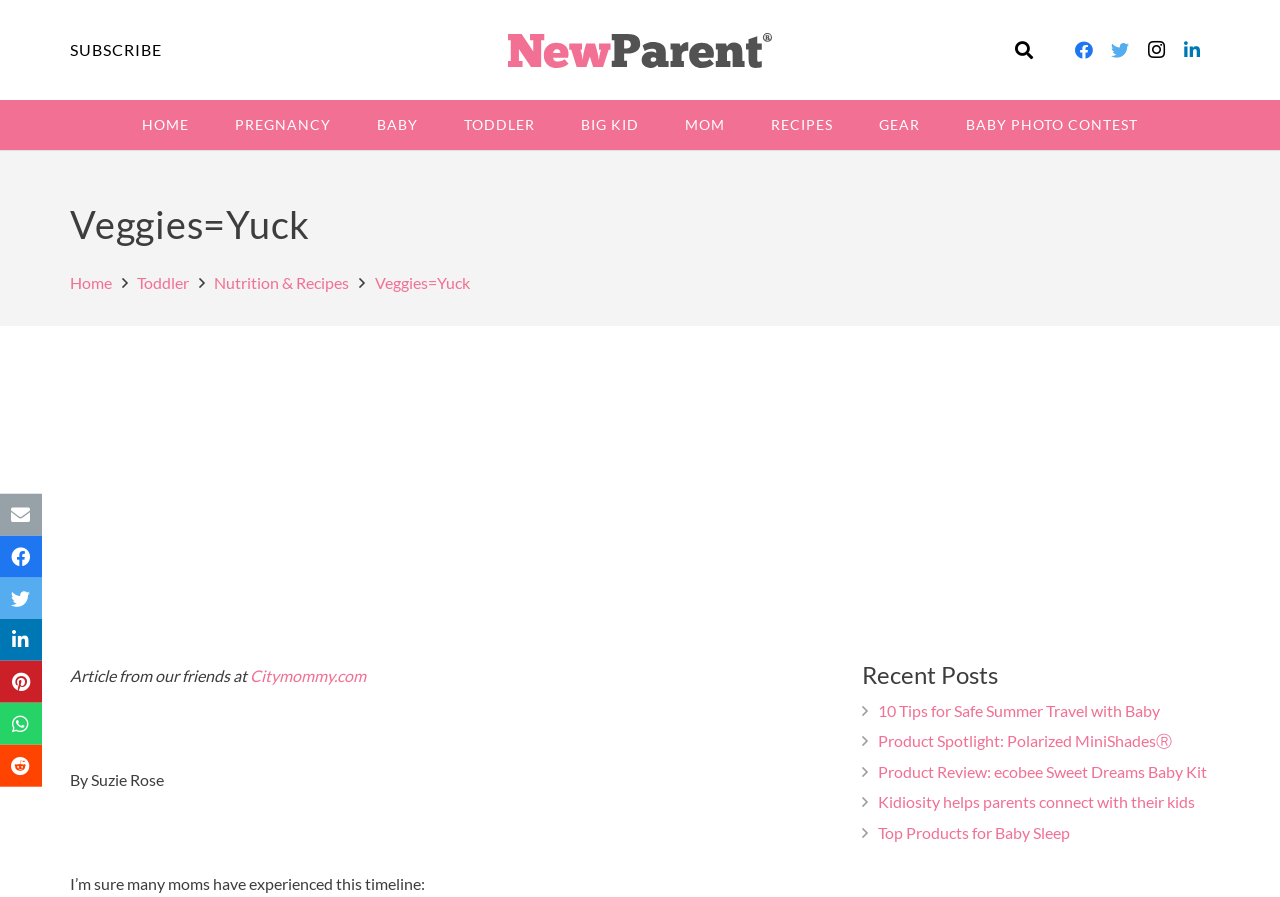Please provide the bounding box coordinates for the element that needs to be clicked to perform the following instruction: "Read the article from Citymommy.com". The coordinates should be given as four float numbers between 0 and 1, i.e., [left, top, right, bottom].

[0.195, 0.742, 0.286, 0.764]